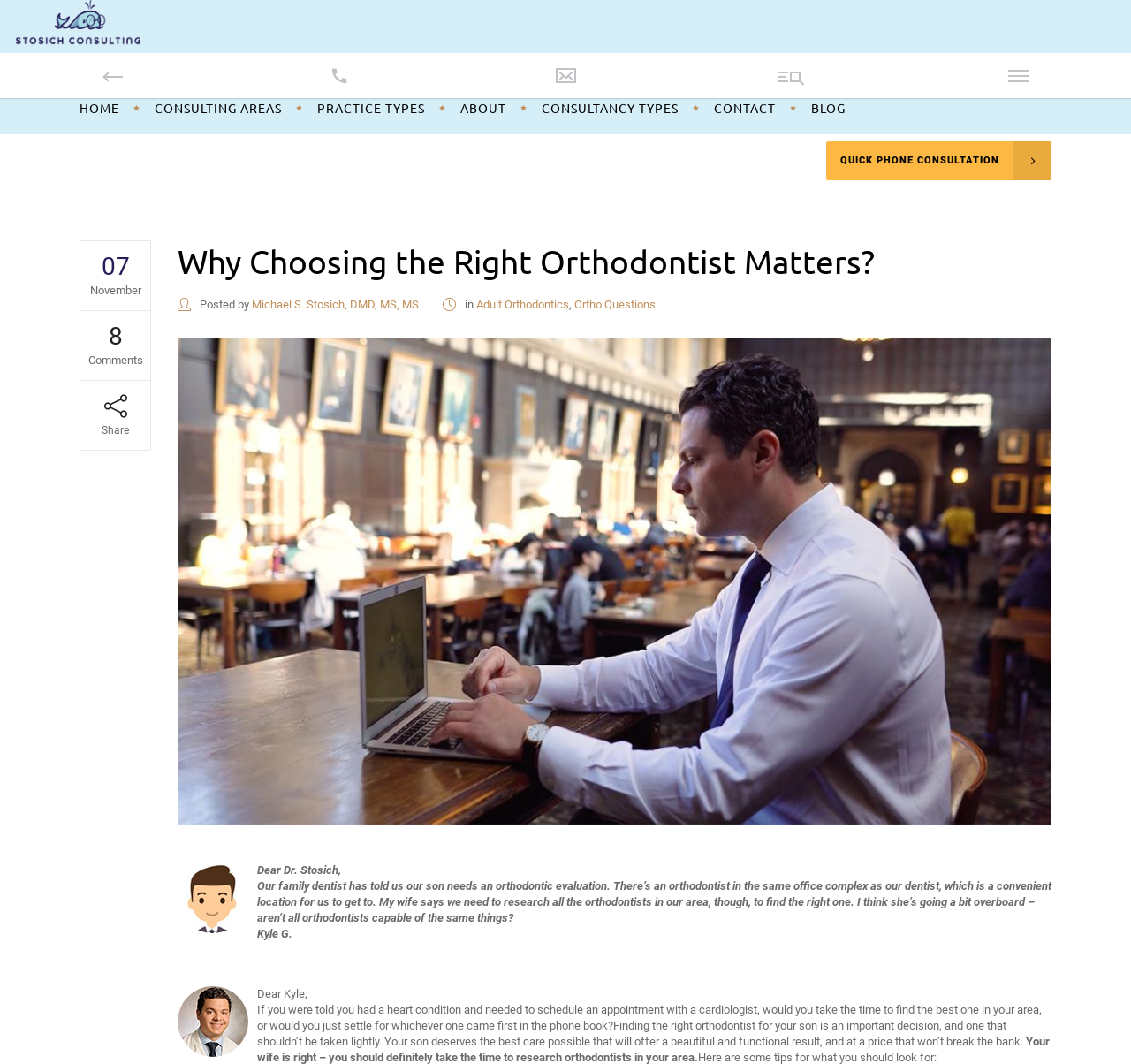Please provide a brief answer to the question using only one word or phrase: 
What are the opening hours of the orthodontist?

8:00 - 19:00